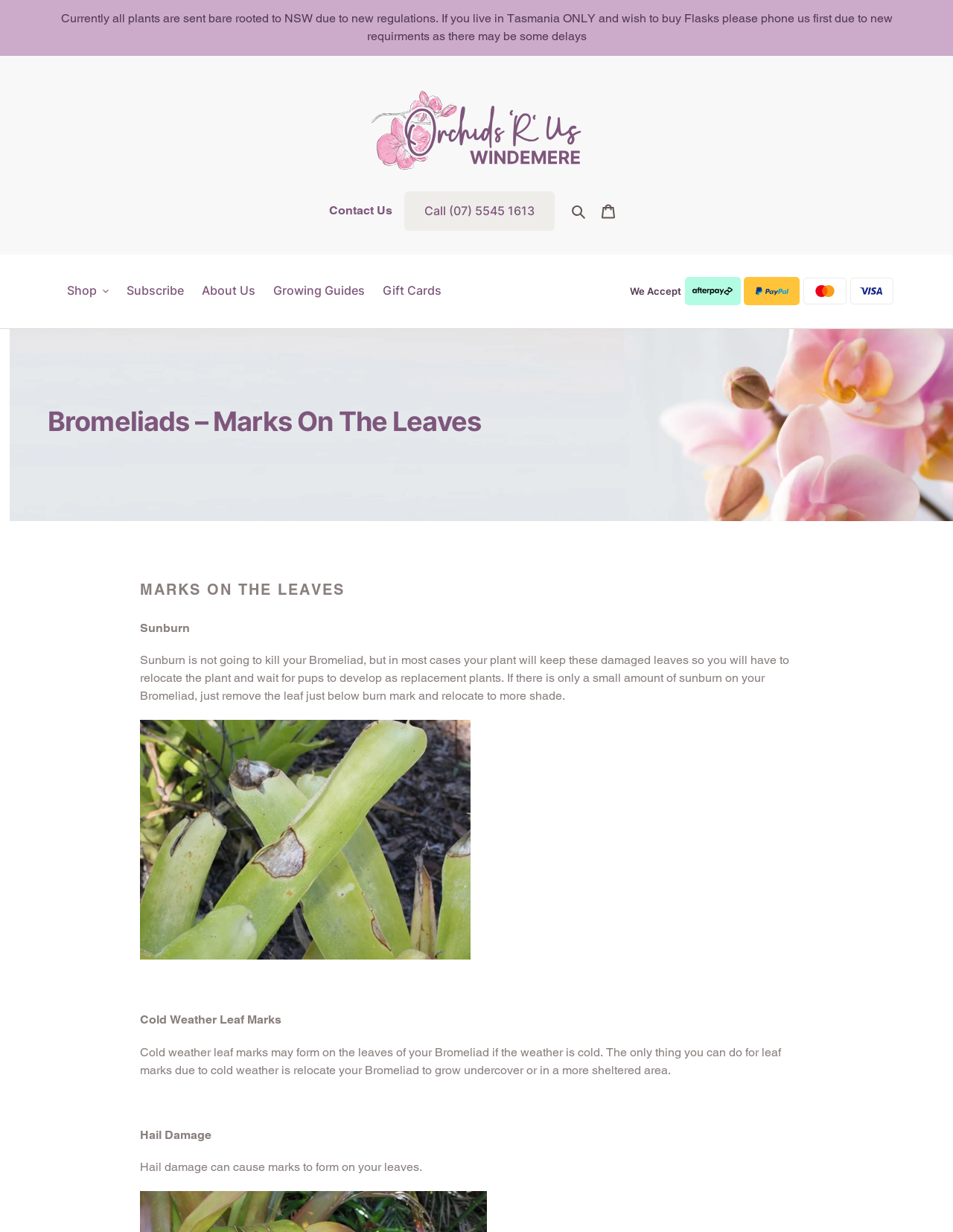Indicate the bounding box coordinates of the clickable region to achieve the following instruction: "Click the 'Contact Us' link."

[0.345, 0.165, 0.412, 0.177]